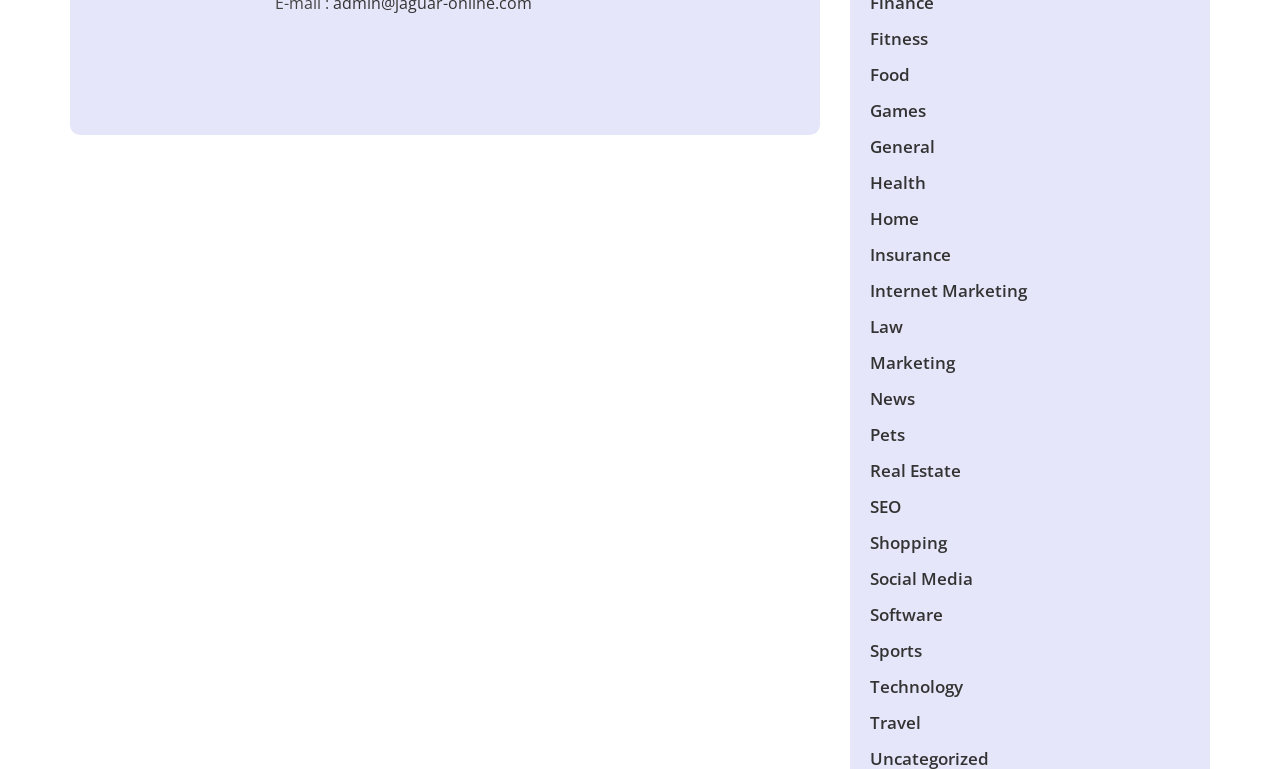Determine the bounding box coordinates for the region that must be clicked to execute the following instruction: "Click on the 'Home' link".

None